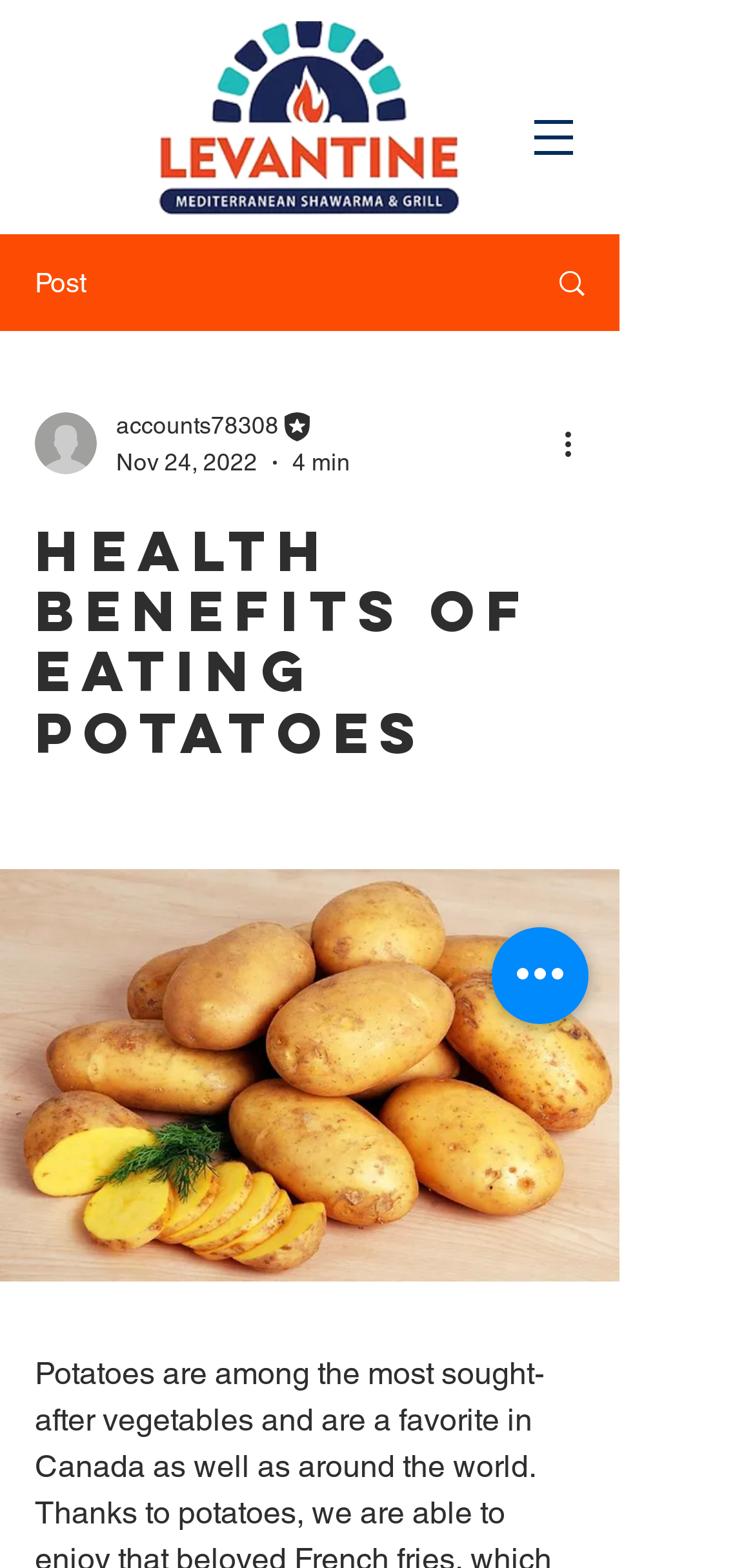How many buttons are there in the navigation section?
Look at the webpage screenshot and answer the question with a detailed explanation.

I found the number of buttons by looking at the navigation section which contains a button with a popup menu and another button with the text 'Post'.